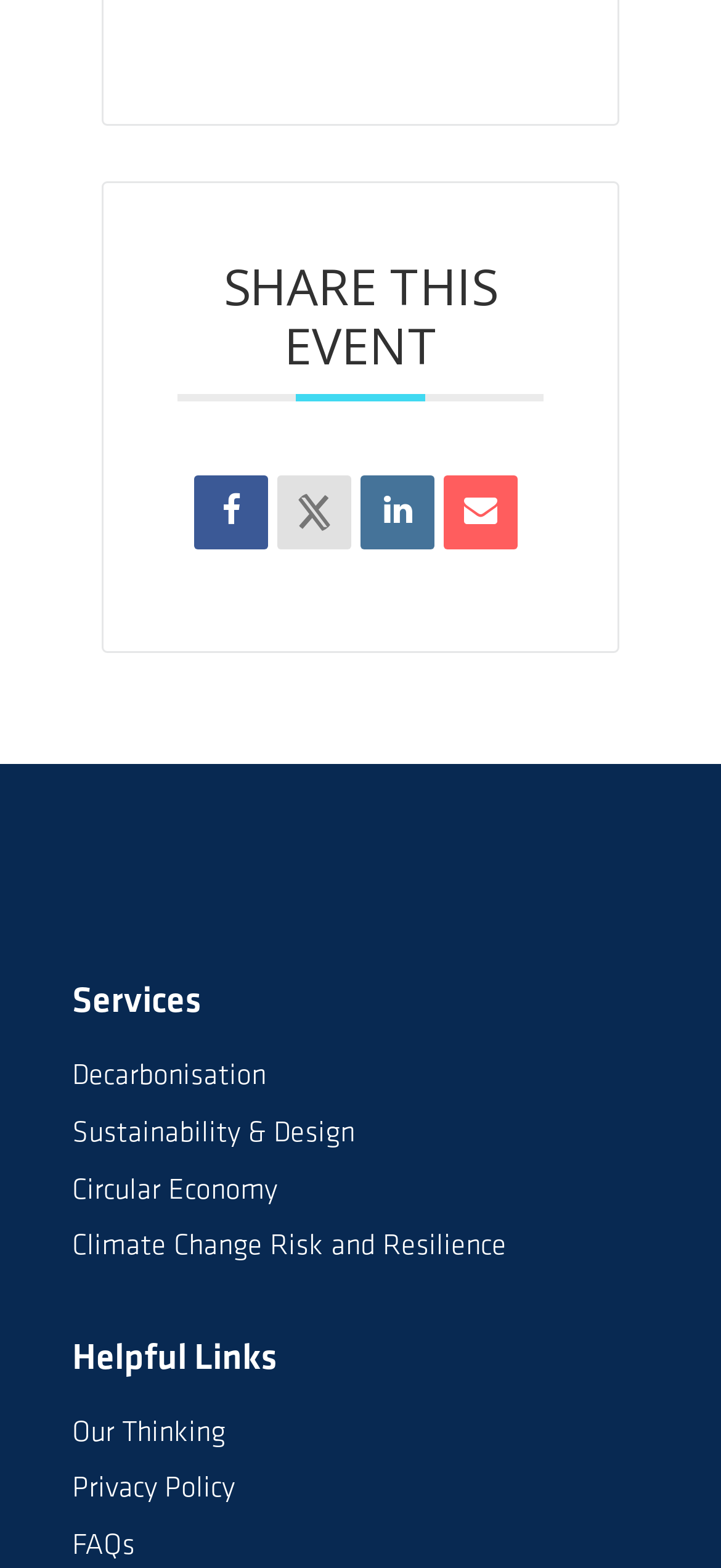Respond to the question below with a single word or phrase:
What is the name of the social network?

X Social Network